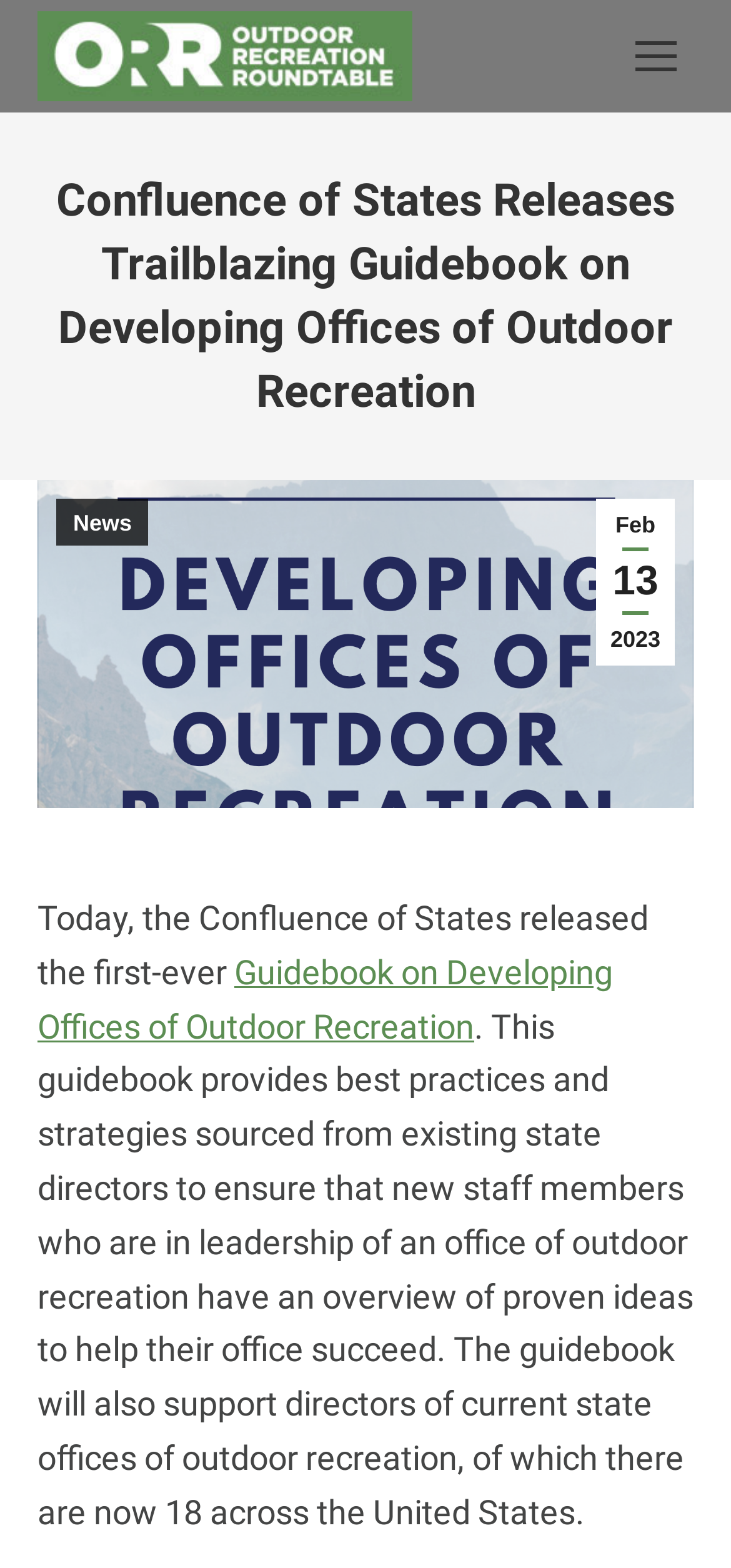What is the date of the news release?
Kindly answer the question with as much detail as you can.

I found the date of the news release by looking at the link element with the text 'Feb 13 2023' which is located below the main heading and above the image.